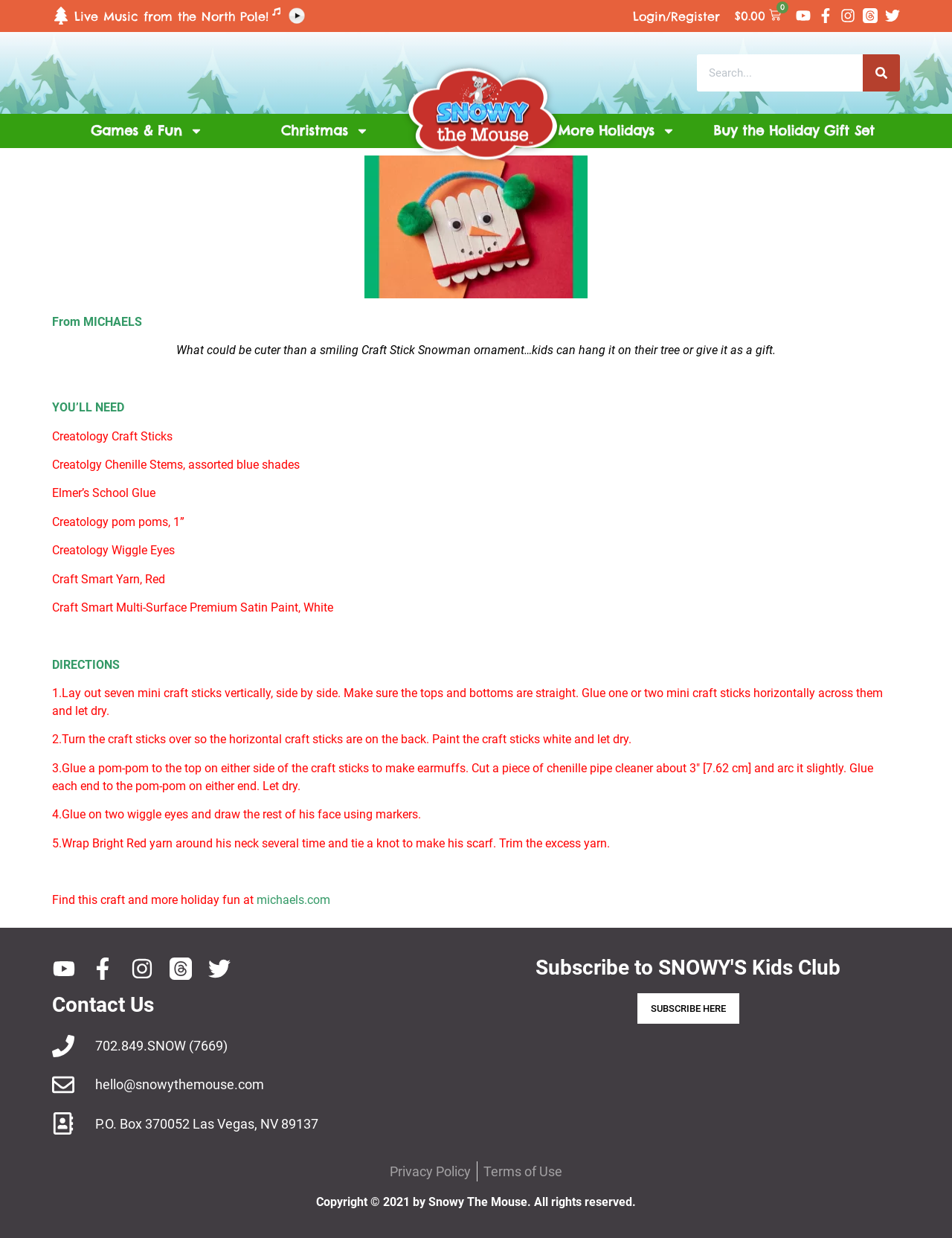Find the bounding box coordinates for the HTML element described in this sentence: "Buy the Holiday Gift Set". Provide the coordinates as four float numbers between 0 and 1, in the format [left, top, right, bottom].

[0.729, 0.092, 0.939, 0.12]